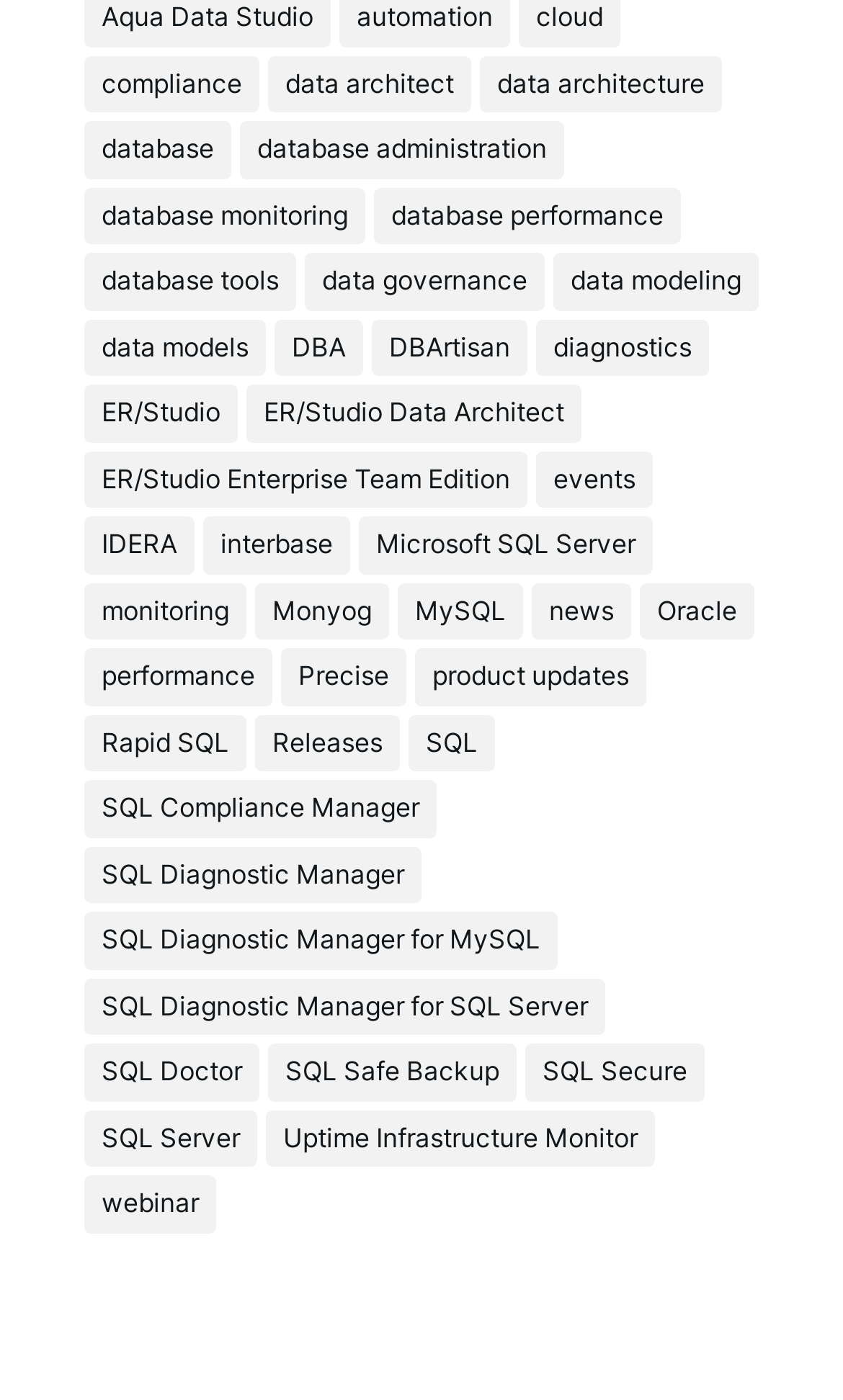Please locate the bounding box coordinates for the element that should be clicked to achieve the following instruction: "Open Thesis". Ensure the coordinates are given as four float numbers between 0 and 1, i.e., [left, top, right, bottom].

None